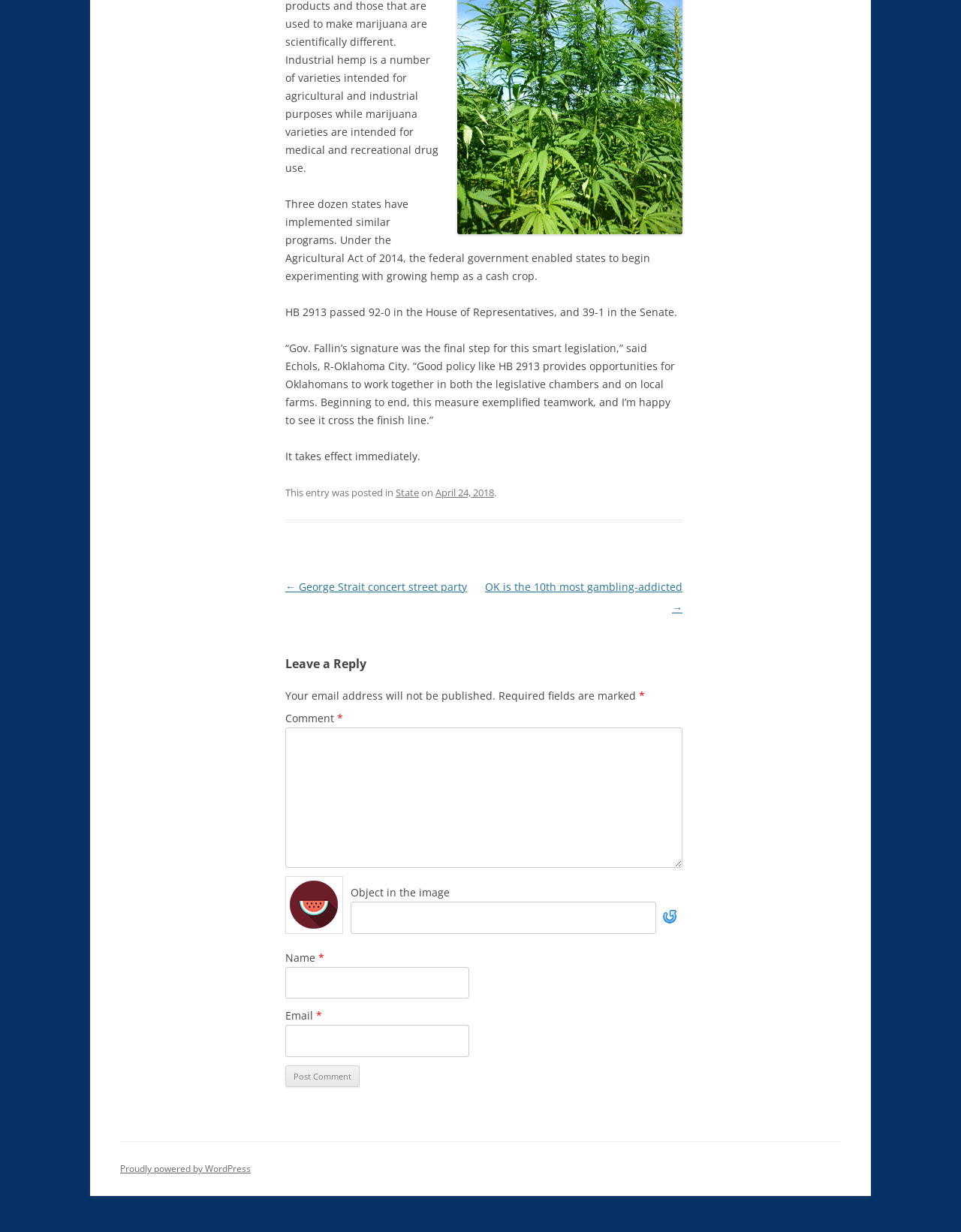Highlight the bounding box coordinates of the element that should be clicked to carry out the following instruction: "Enter your email in the text field". The coordinates must be given as four float numbers ranging from 0 to 1, i.e., [left, top, right, bottom].

[0.297, 0.832, 0.488, 0.858]